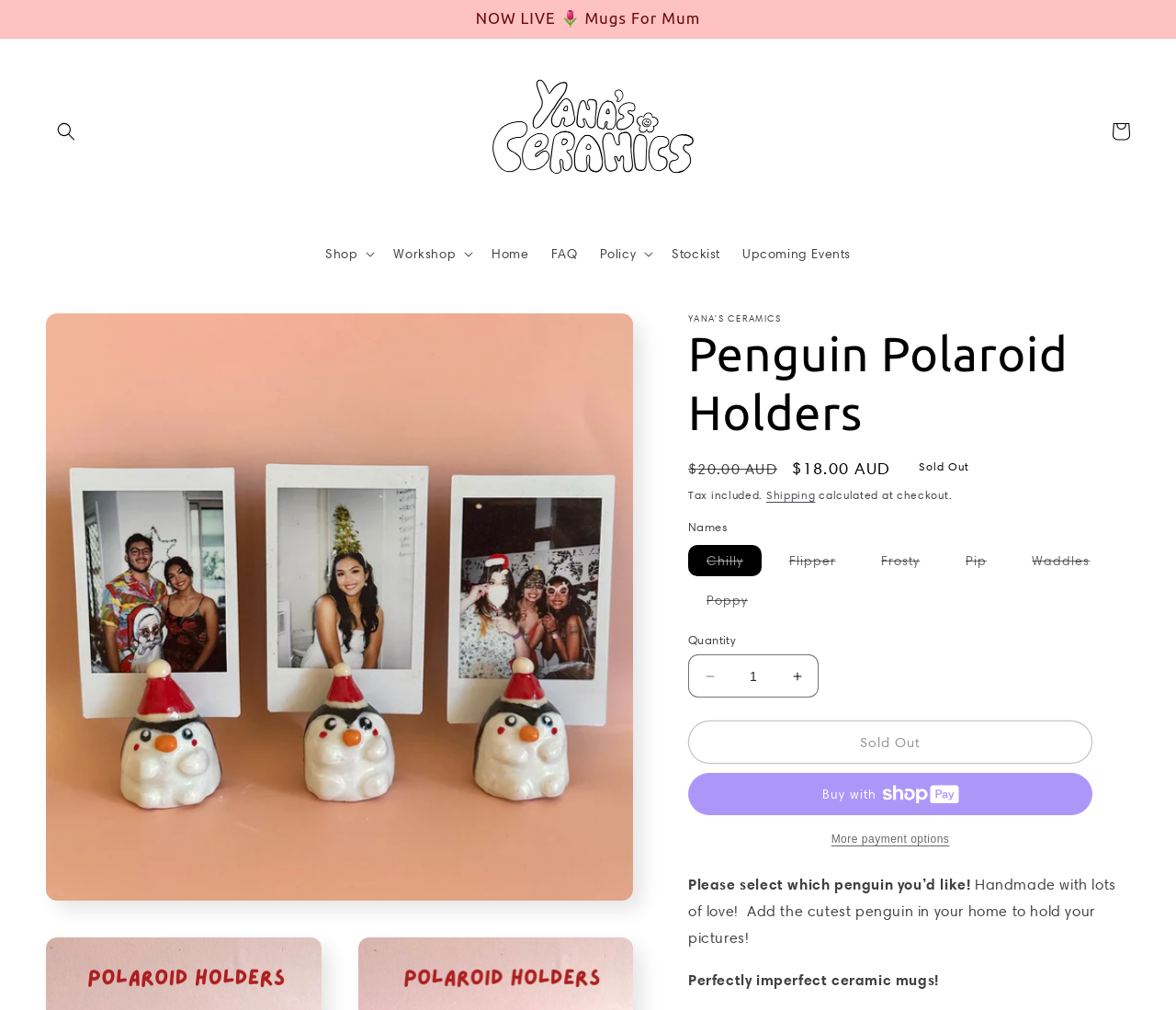Locate the bounding box coordinates of the element that should be clicked to fulfill the instruction: "Go to the shop".

[0.267, 0.232, 0.325, 0.27]